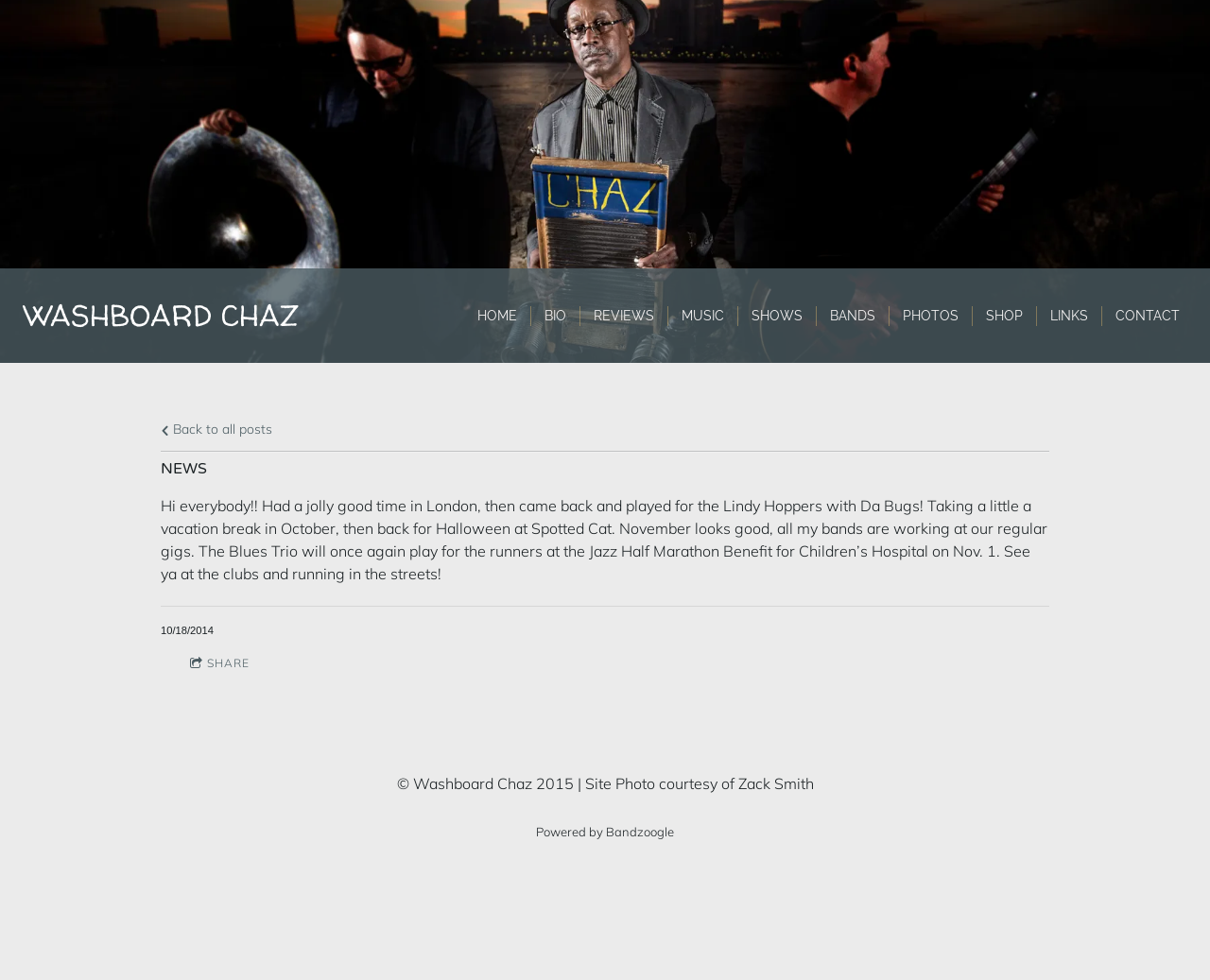Determine the bounding box coordinates of the section to be clicked to follow the instruction: "check the website's copyright information". The coordinates should be given as four float numbers between 0 and 1, formatted as [left, top, right, bottom].

[0.328, 0.79, 0.672, 0.809]